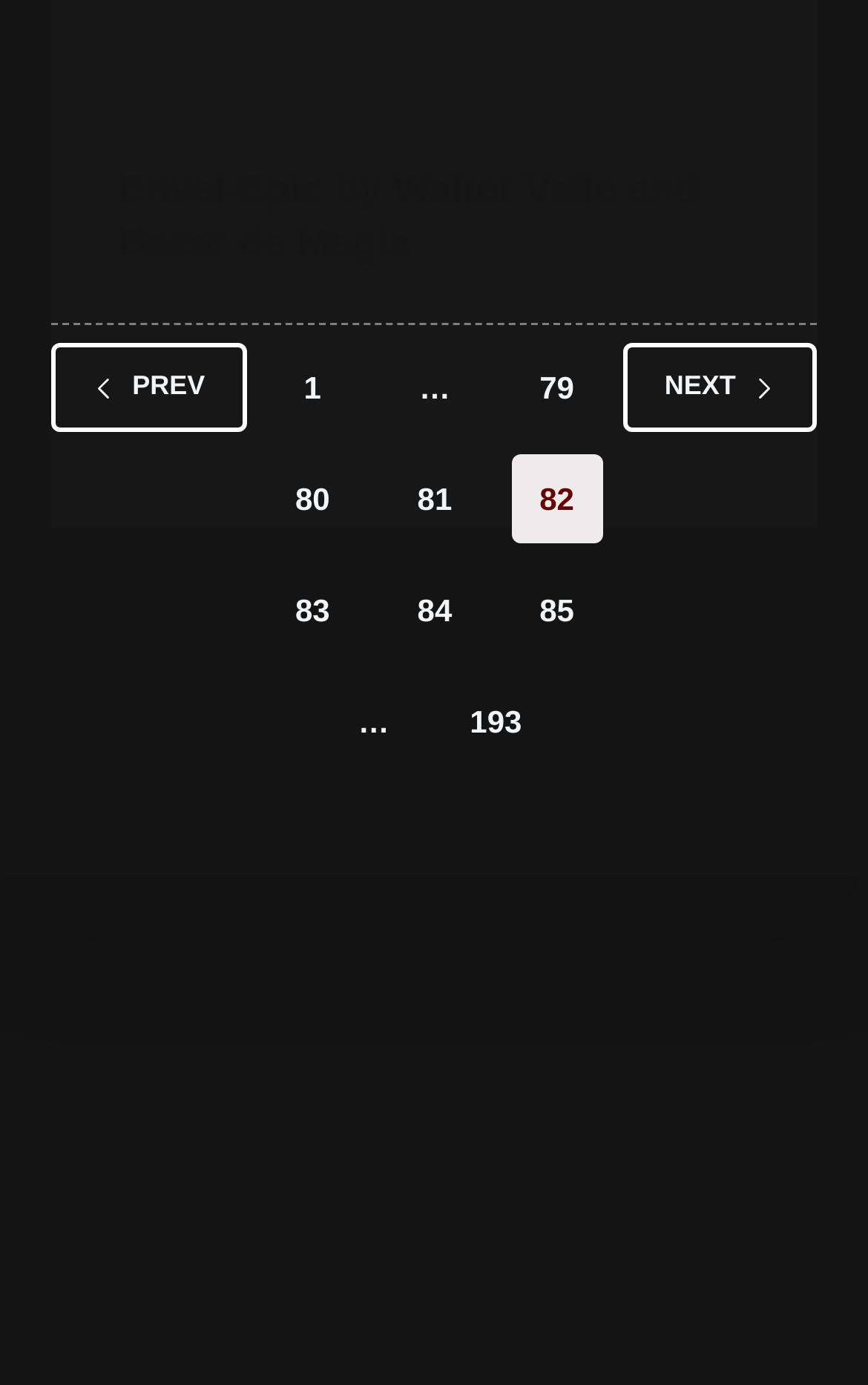Given the description "Next", provide the bounding box coordinates of the corresponding UI element.

[0.717, 0.248, 0.94, 0.312]